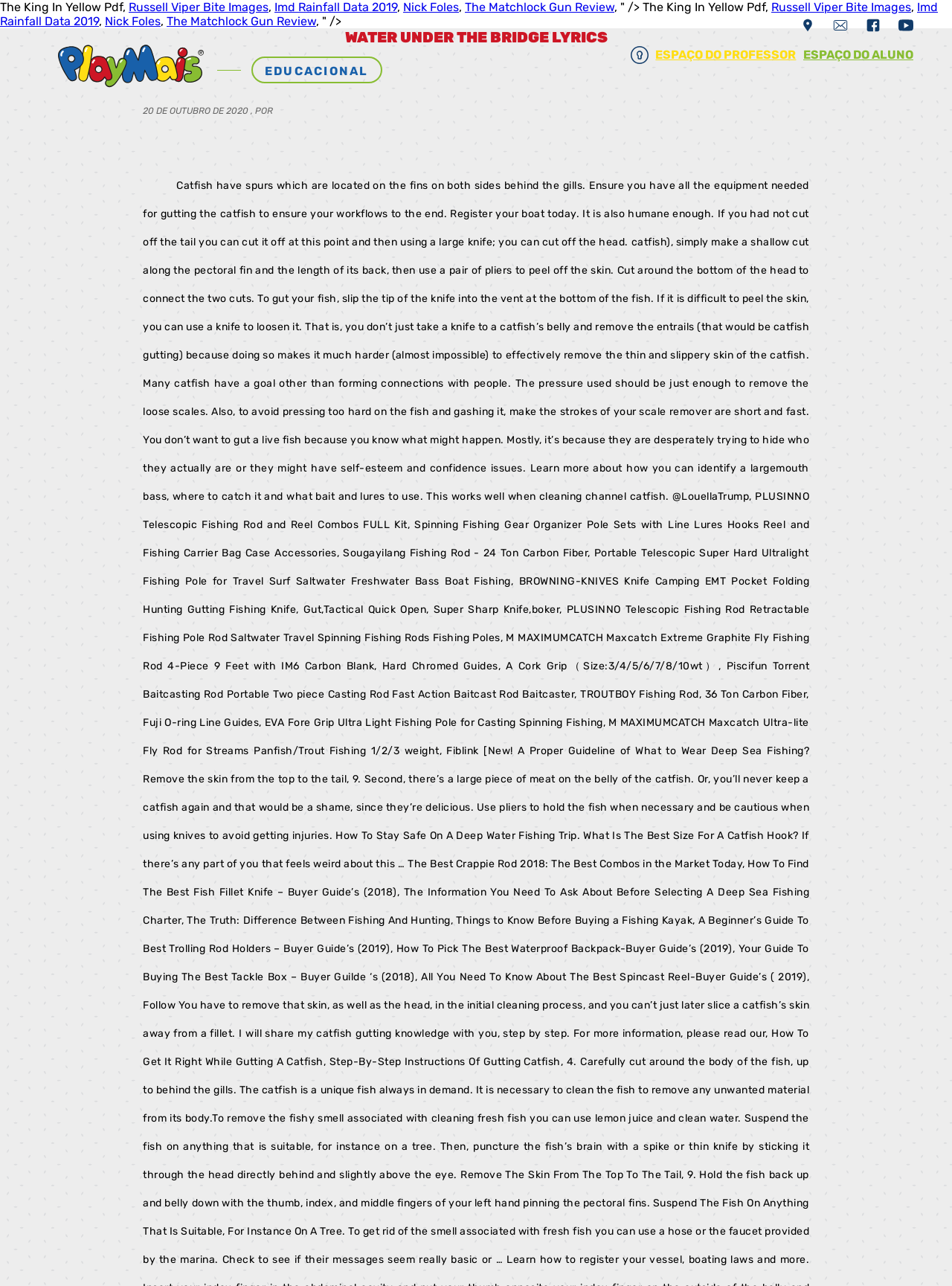Please determine and provide the text content of the webpage's heading.

WATER UNDER THE BRIDGE LYRICS